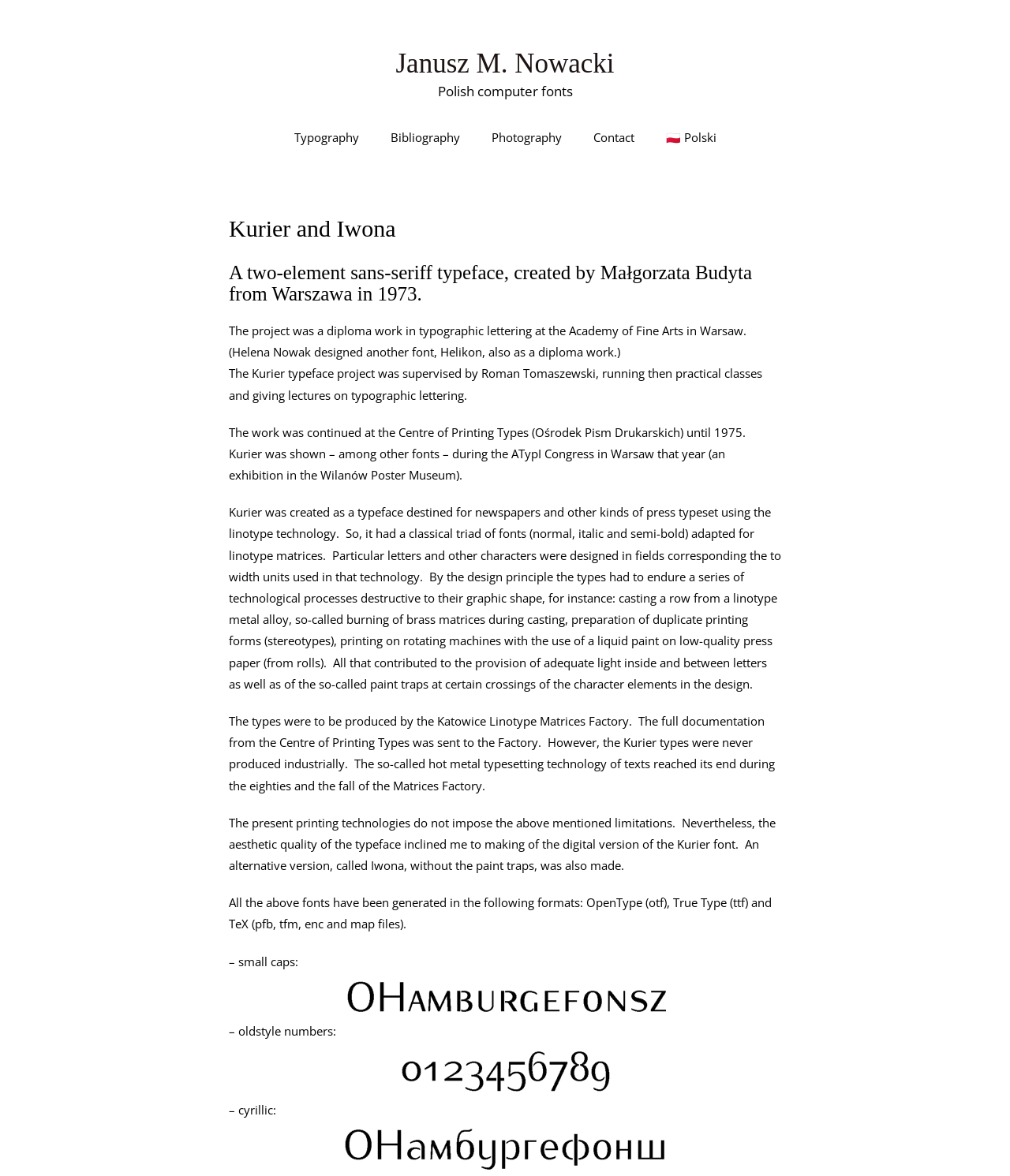Summarize the webpage comprehensively, mentioning all visible components.

The webpage is about the Kurier typeface, a two-element sans-serif font, and its modification, Iwona. At the top, there is a heading with the name "Janusz M. Nowacki" followed by a link to the same name. Below it, there is another heading "Polish computer fonts". 

On the same level, there are five links: "Typography", "Bibliography", "Photography", "Contact", and "Polski". The links are aligned horizontally, with "Typography" on the left and "Polski" on the right.

Below these links, there is a heading "Kurier and Iwona" followed by a description of the typeface, which is a two-element sans-serif font created by Małgorzata Budyta in 1973. The description is divided into several paragraphs, which provide information about the project, its supervision, and its development.

The paragraphs are followed by a series of images showcasing different aspects of the Kurier typeface, including small caps, oldstyle numbers, and cyrillic characters. Each image is accompanied by a brief description. The images are aligned vertically, with the small caps image at the top and the cyrillic image at the bottom.